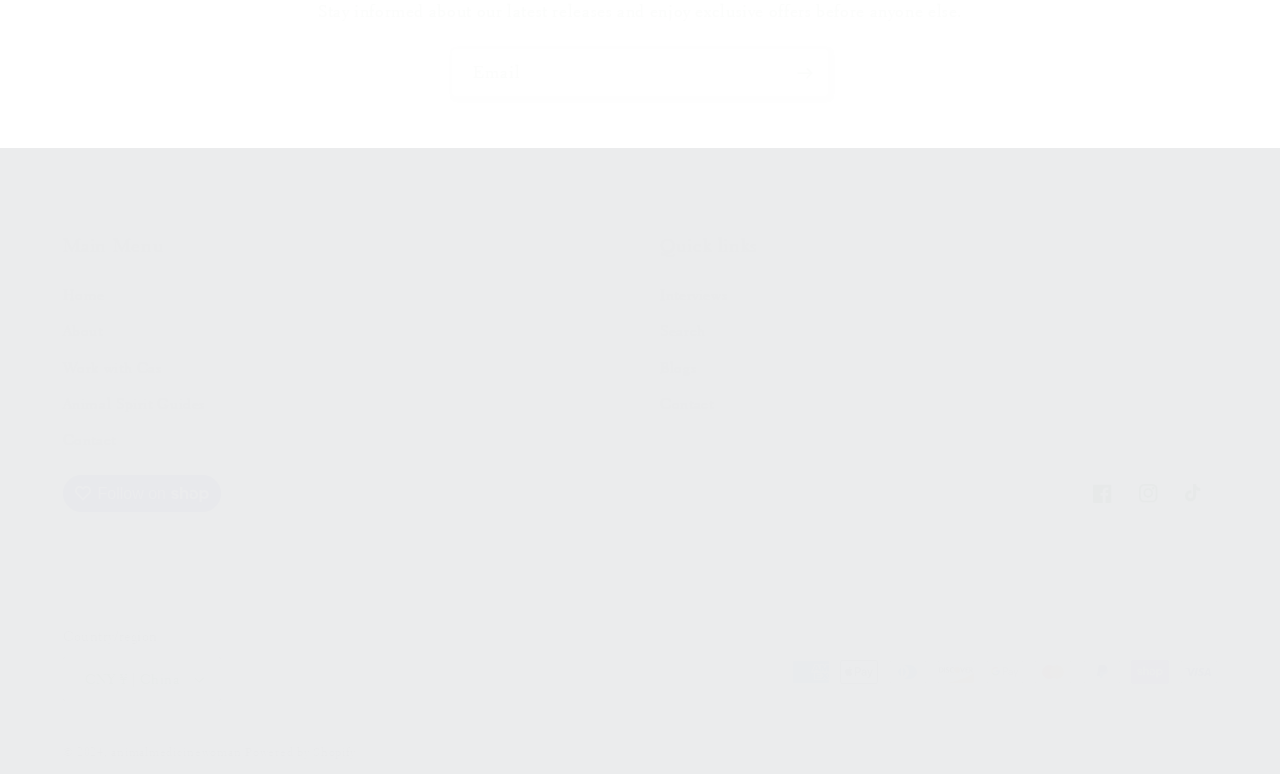Find the bounding box coordinates of the element to click in order to complete this instruction: "Visit Facebook". The bounding box coordinates must be four float numbers between 0 and 1, denoted as [left, top, right, bottom].

[0.843, 0.607, 0.879, 0.667]